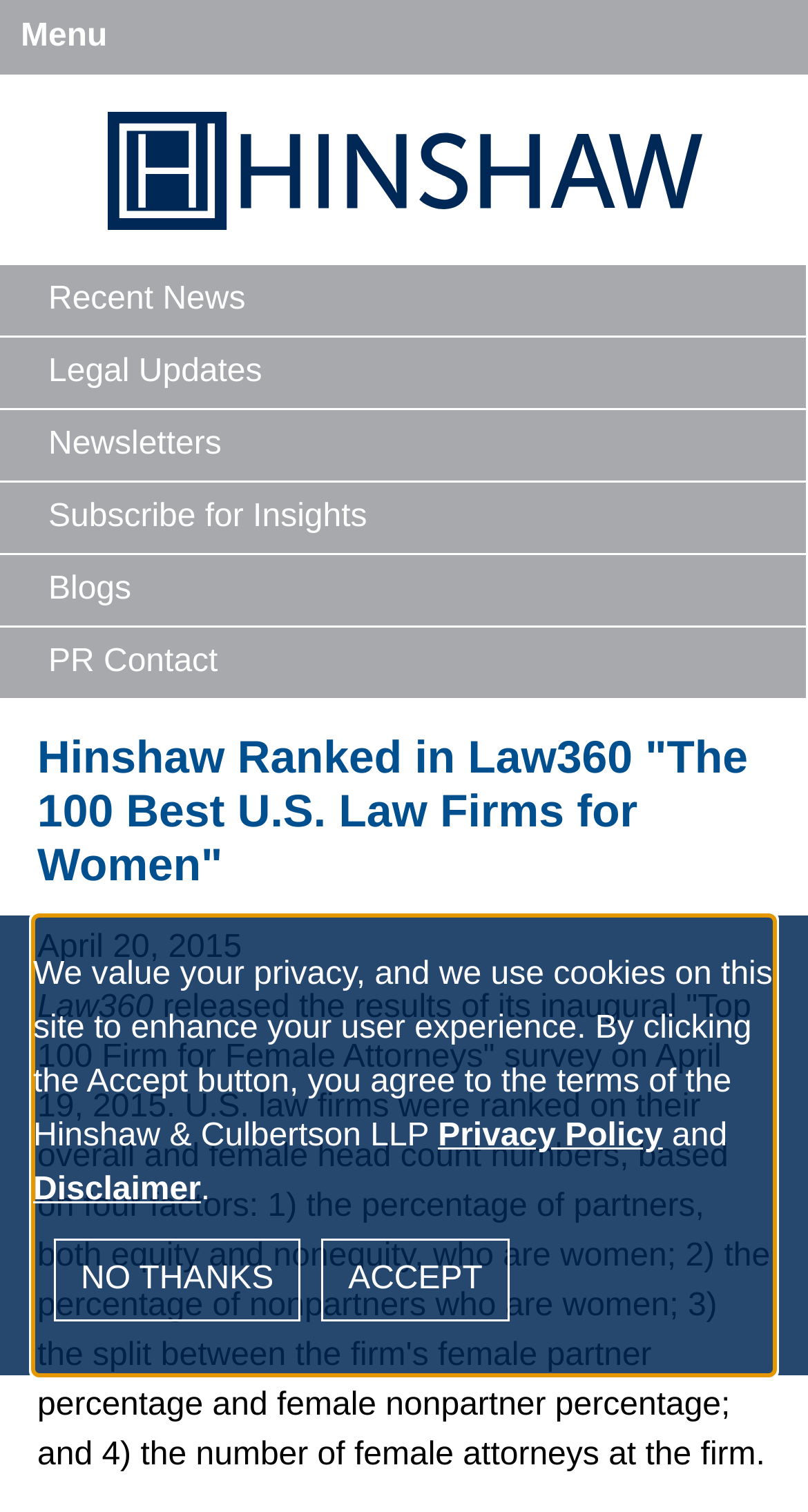What is the name of the law firm?
Utilize the image to construct a detailed and well-explained answer.

I found the answer by looking at the link element with the text 'Hinshaw & Culbertson LLP' which is located at the top of the webpage.